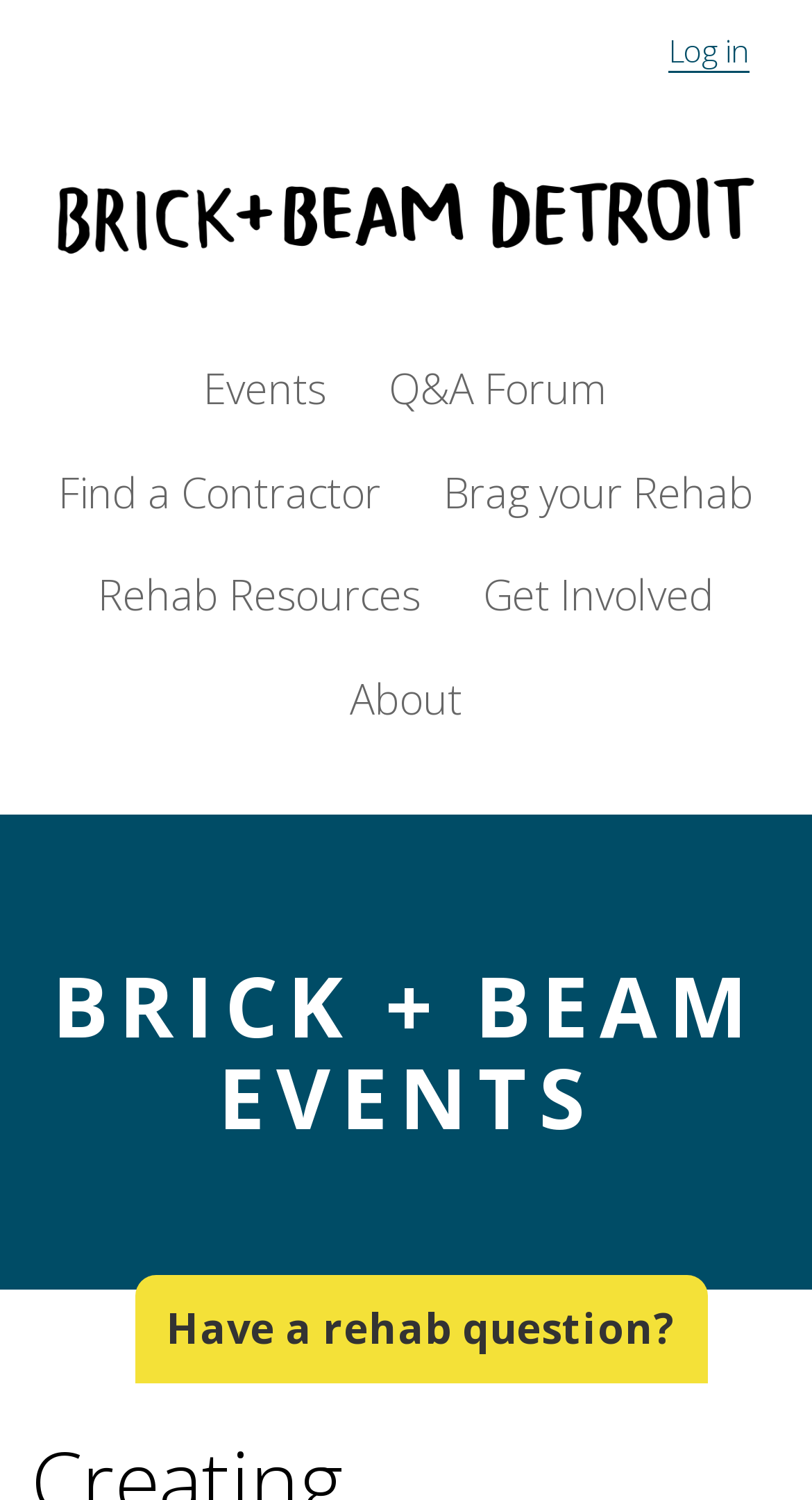Please provide the bounding box coordinates for the element that needs to be clicked to perform the following instruction: "visit the Q&A forum". The coordinates should be given as four float numbers between 0 and 1, i.e., [left, top, right, bottom].

[0.478, 0.24, 0.75, 0.281]